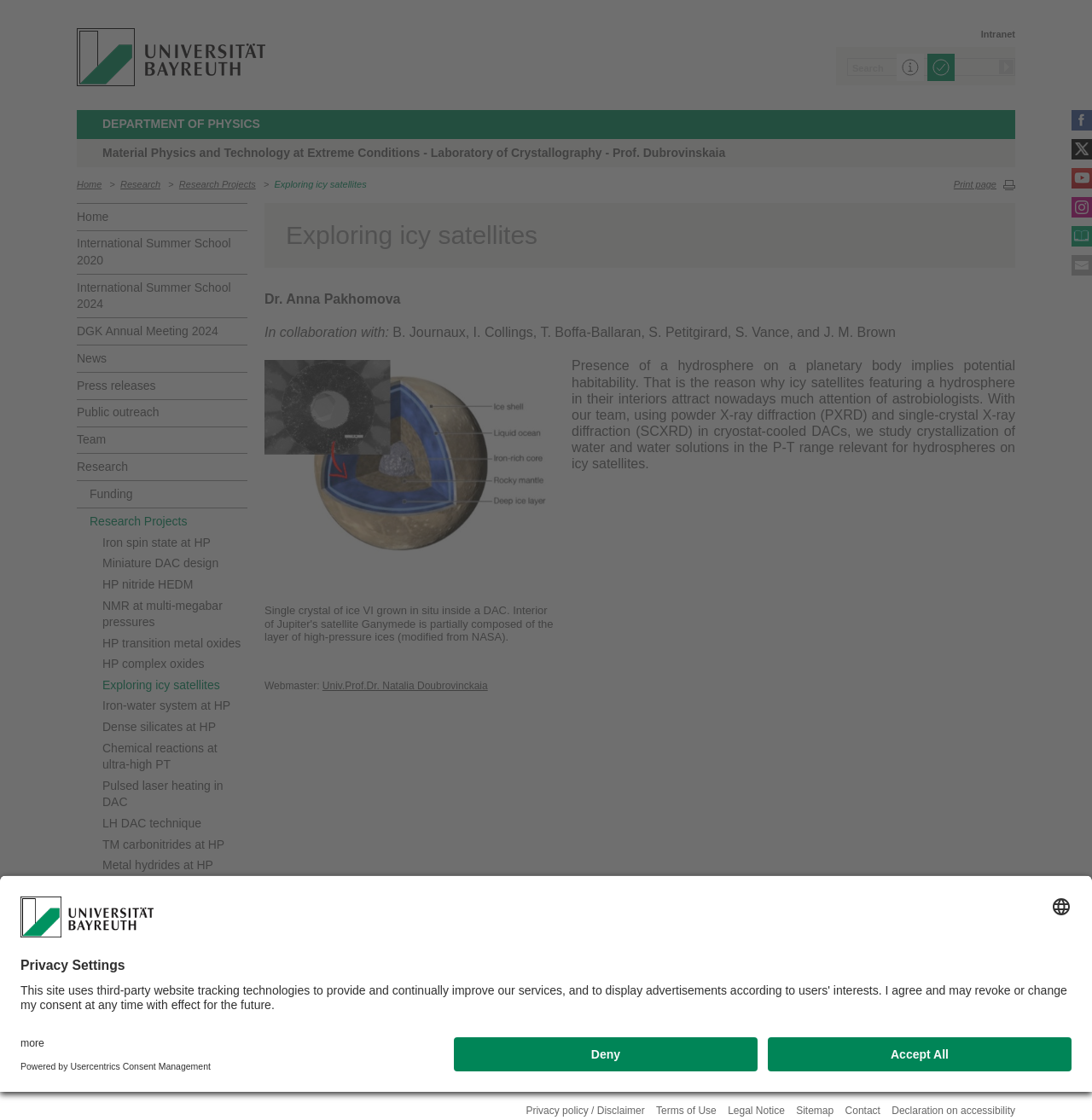Provide a short, one-word or phrase answer to the question below:
What is the research focus of the department?

Material Physics and Technology at Extreme Conditions